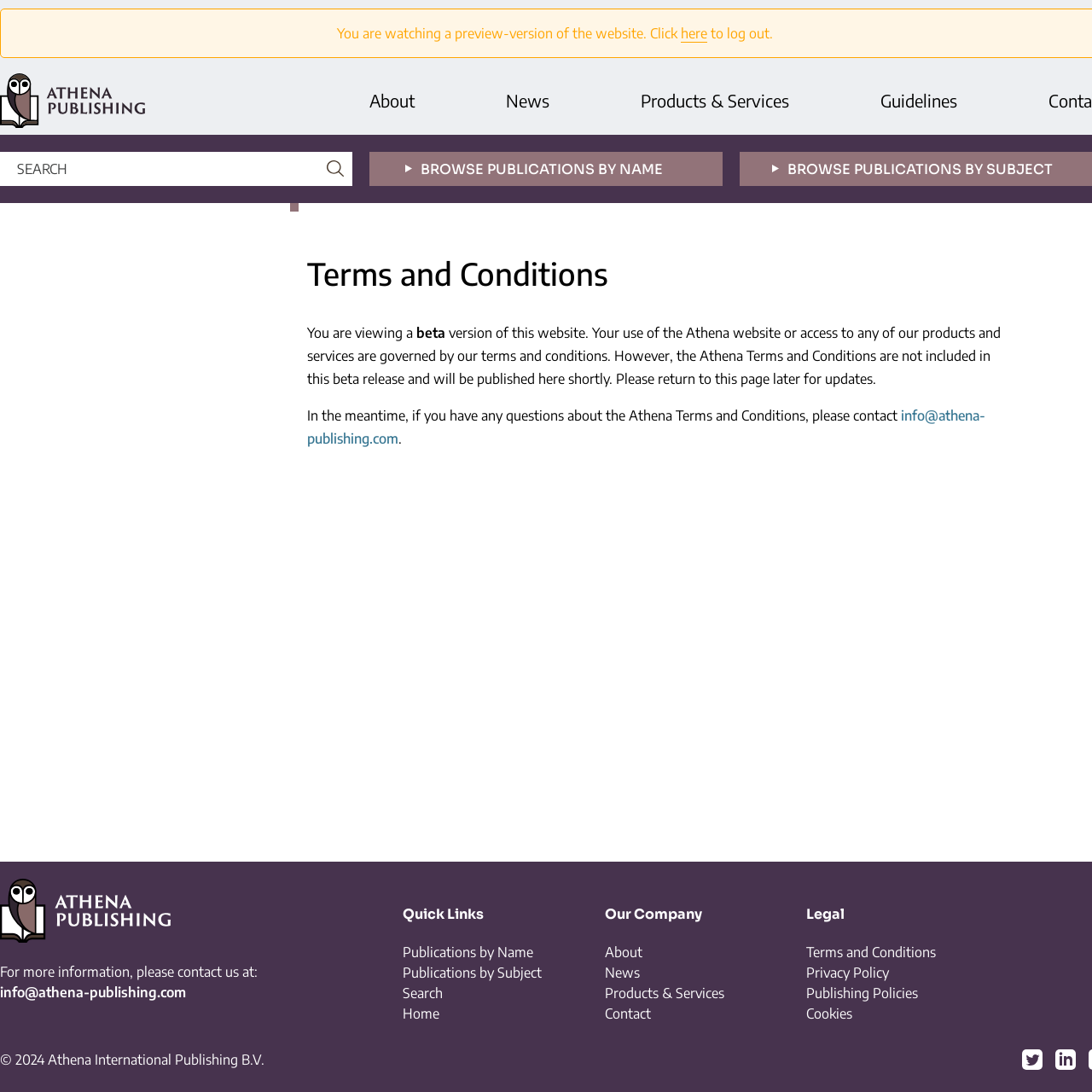Identify the bounding box coordinates for the element you need to click to achieve the following task: "click here to log out". Provide the bounding box coordinates as four float numbers between 0 and 1, in the form [left, top, right, bottom].

[0.623, 0.023, 0.647, 0.039]